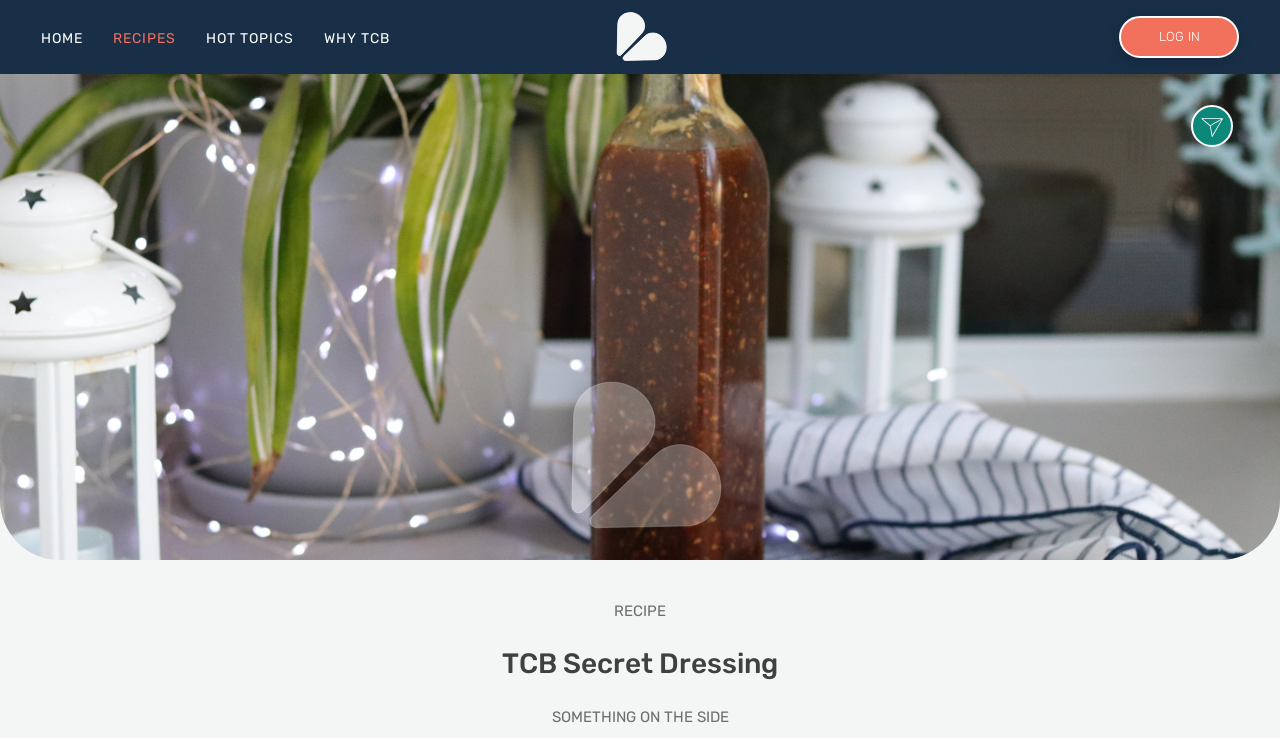What is the purpose of the 'LOG IN' link? Look at the image and give a one-word or short phrase answer.

To log in to the website